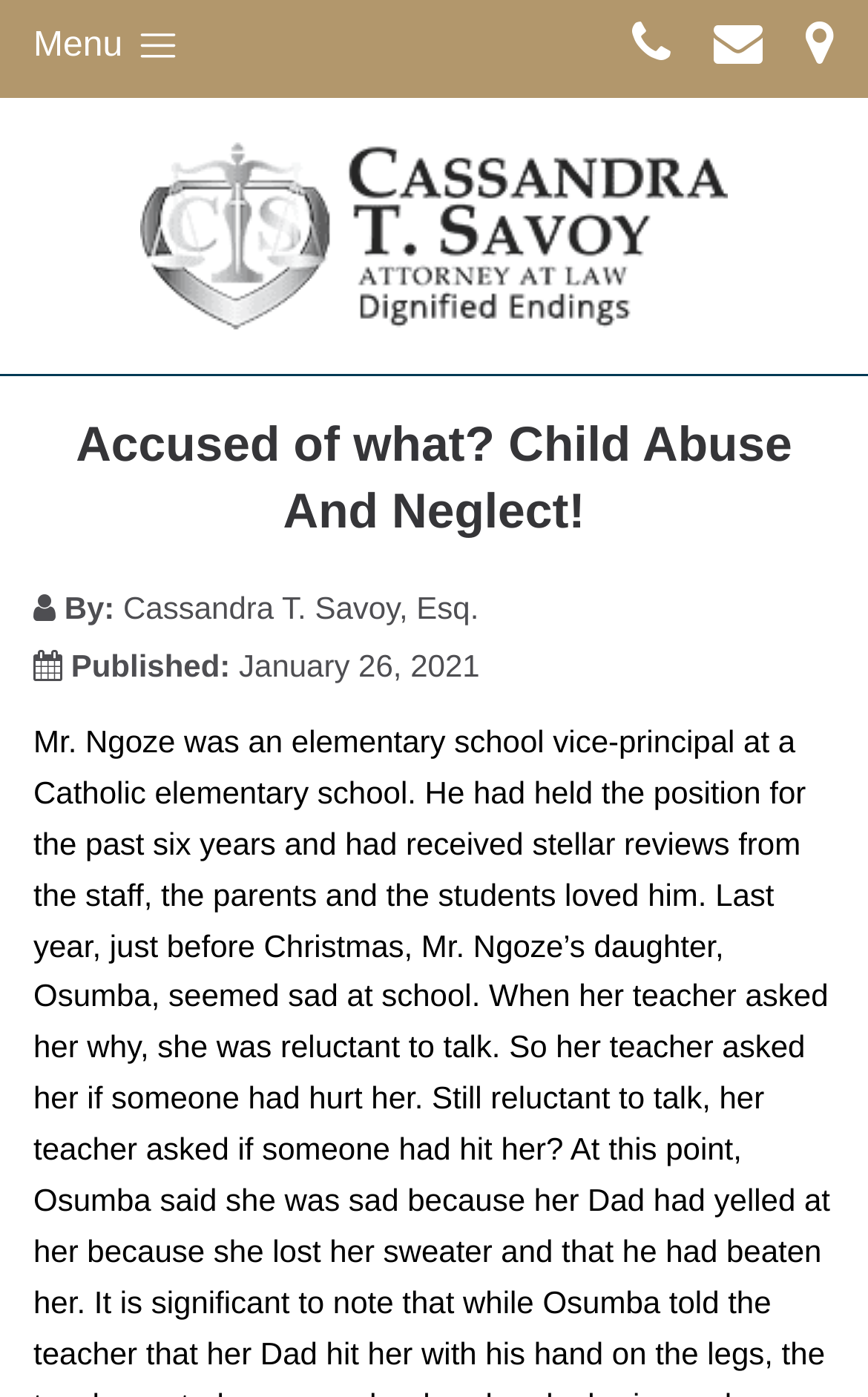Answer the question in one word or a short phrase:
What is the topic of the article?

Child Abuse And Neglect